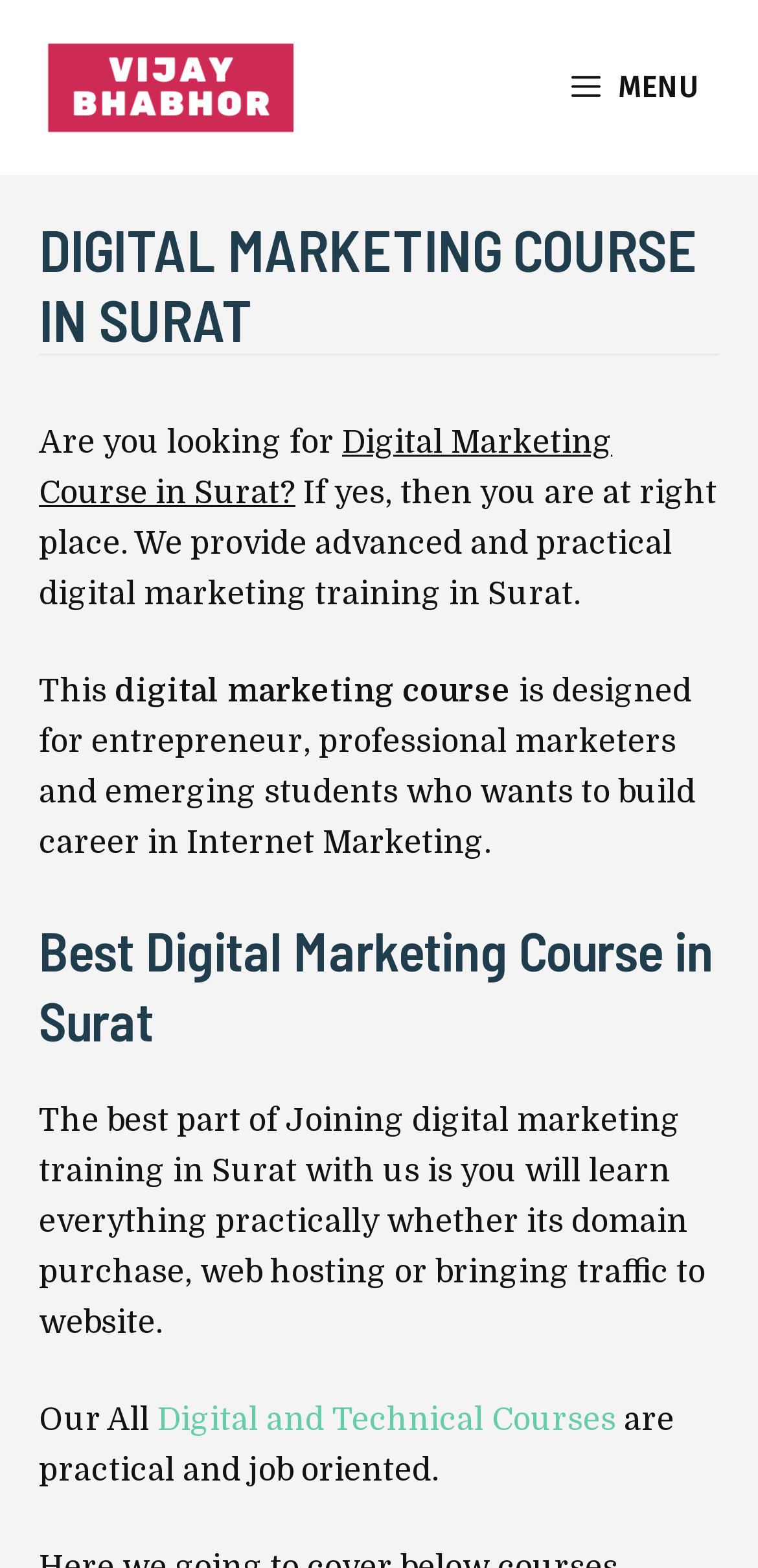Locate the bounding box of the UI element described by: "Digital and Technical Courses" in the given webpage screenshot.

[0.208, 0.894, 0.813, 0.917]